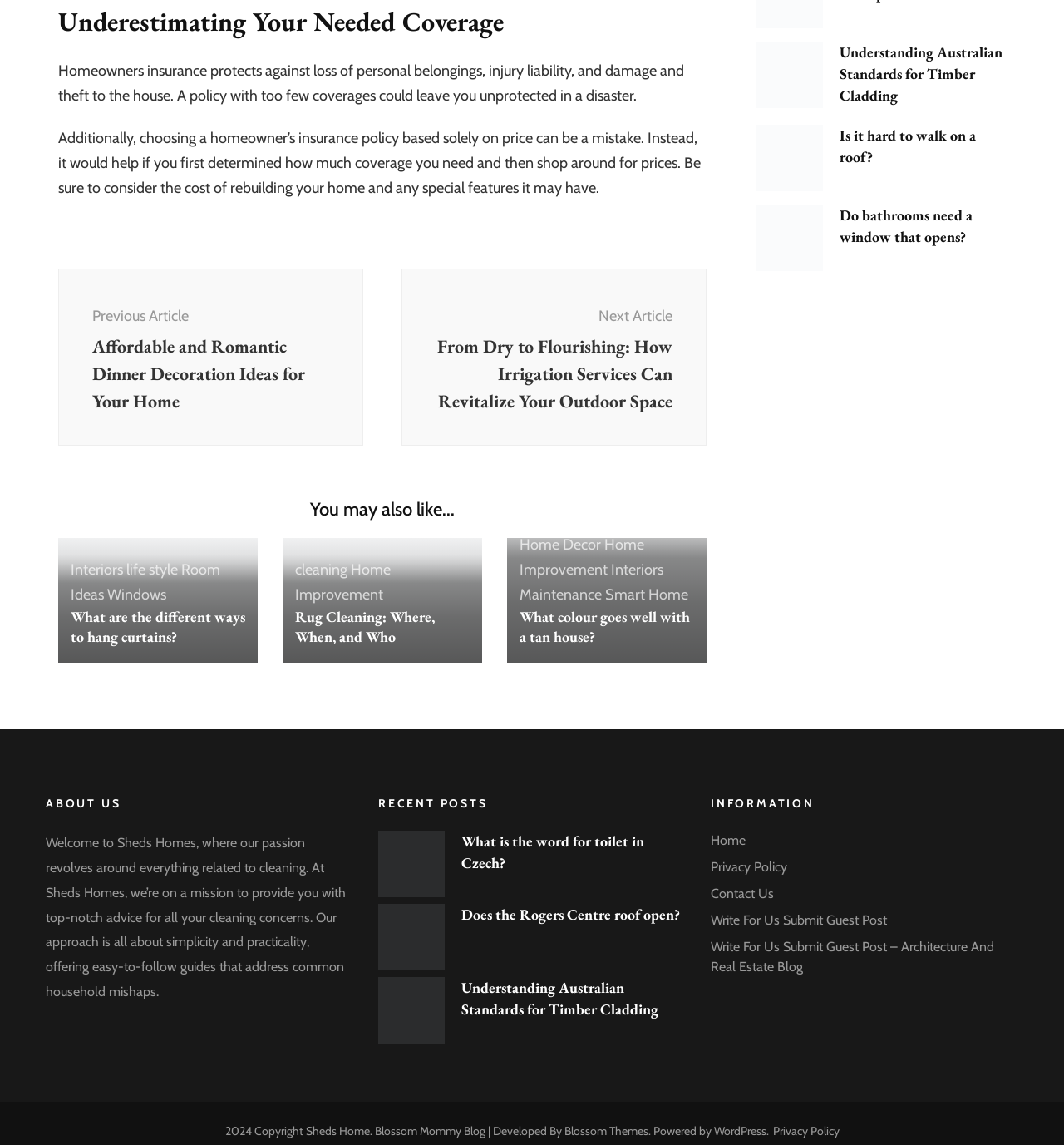Bounding box coordinates are to be given in the format (top-left x, top-left y, bottom-right x, bottom-right y). All values must be floating point numbers between 0 and 1. Provide the bounding box coordinate for the UI element described as: parent_node: cleaning Home Improvement

[0.266, 0.47, 0.453, 0.579]